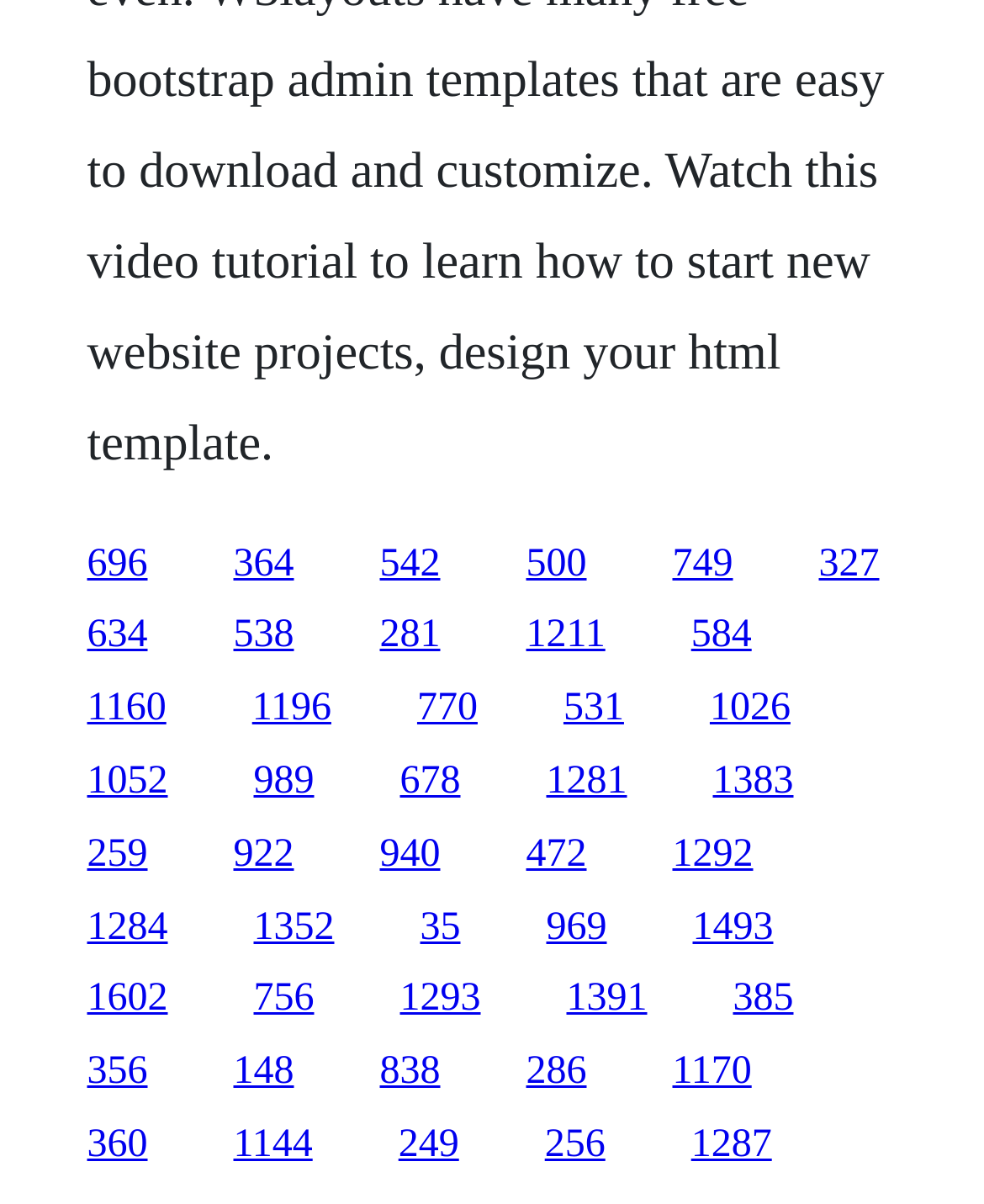Locate the bounding box coordinates of the clickable region to complete the following instruction: "click the first link."

[0.088, 0.45, 0.15, 0.486]